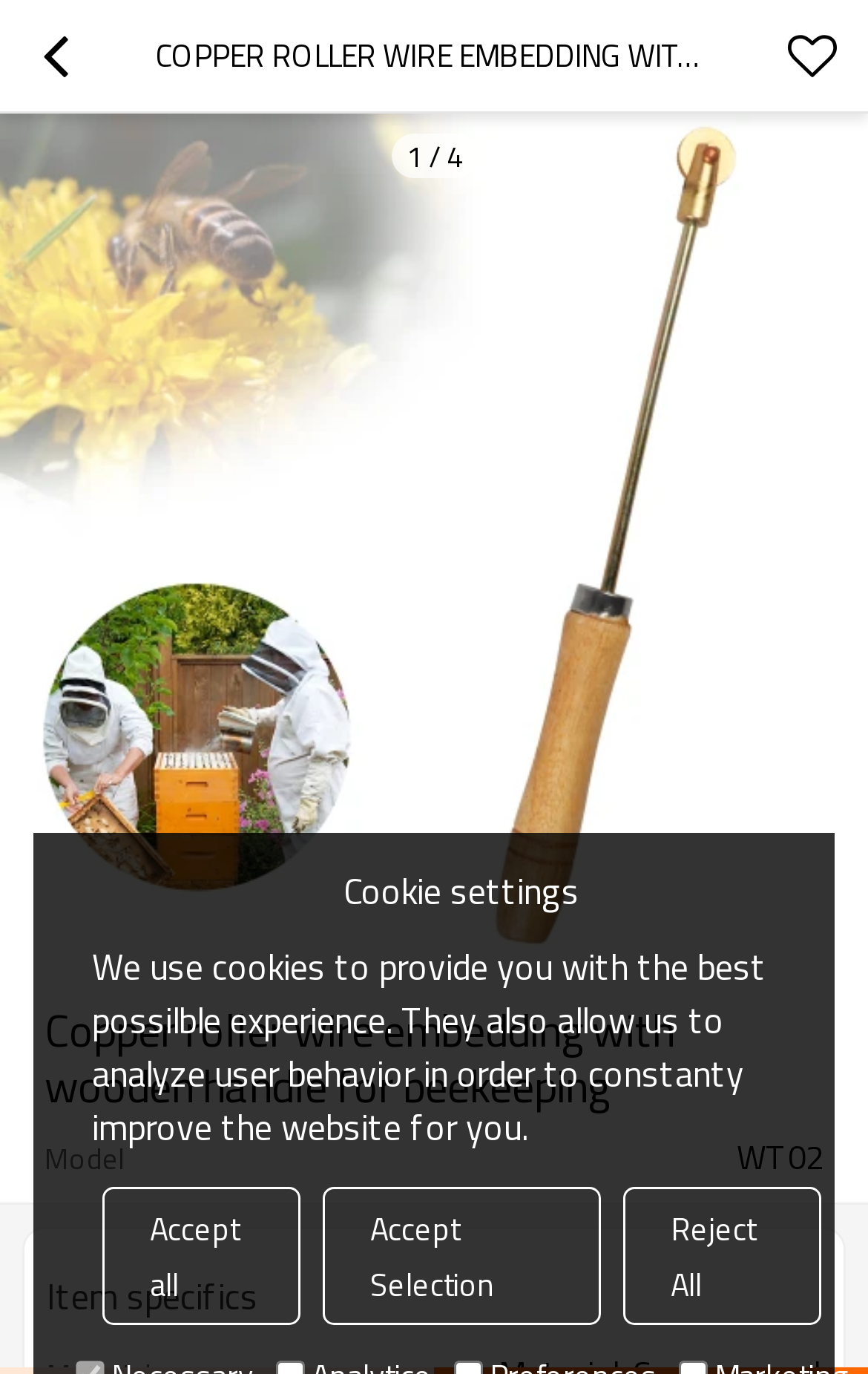Please reply to the following question using a single word or phrase: 
What is the material of the product?

Copper, wood